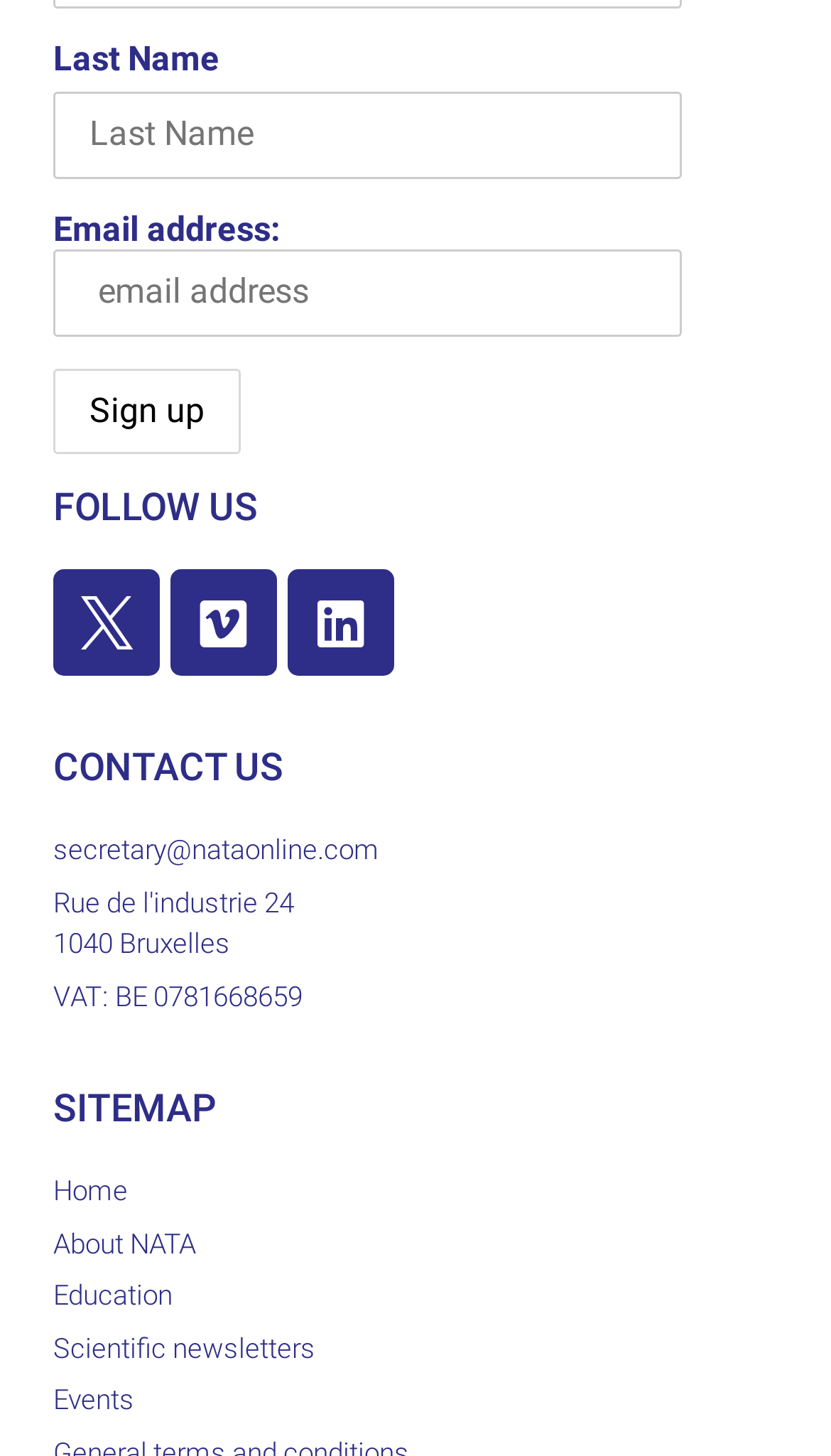Specify the bounding box coordinates of the area to click in order to execute this command: 'Click on the 'via' link'. The coordinates should consist of four float numbers ranging from 0 to 1, and should be formatted as [left, top, right, bottom].

None